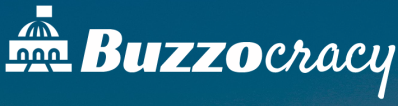Respond concisely with one word or phrase to the following query:
What does the stylized icon symbolize?

Governance and civic engagement